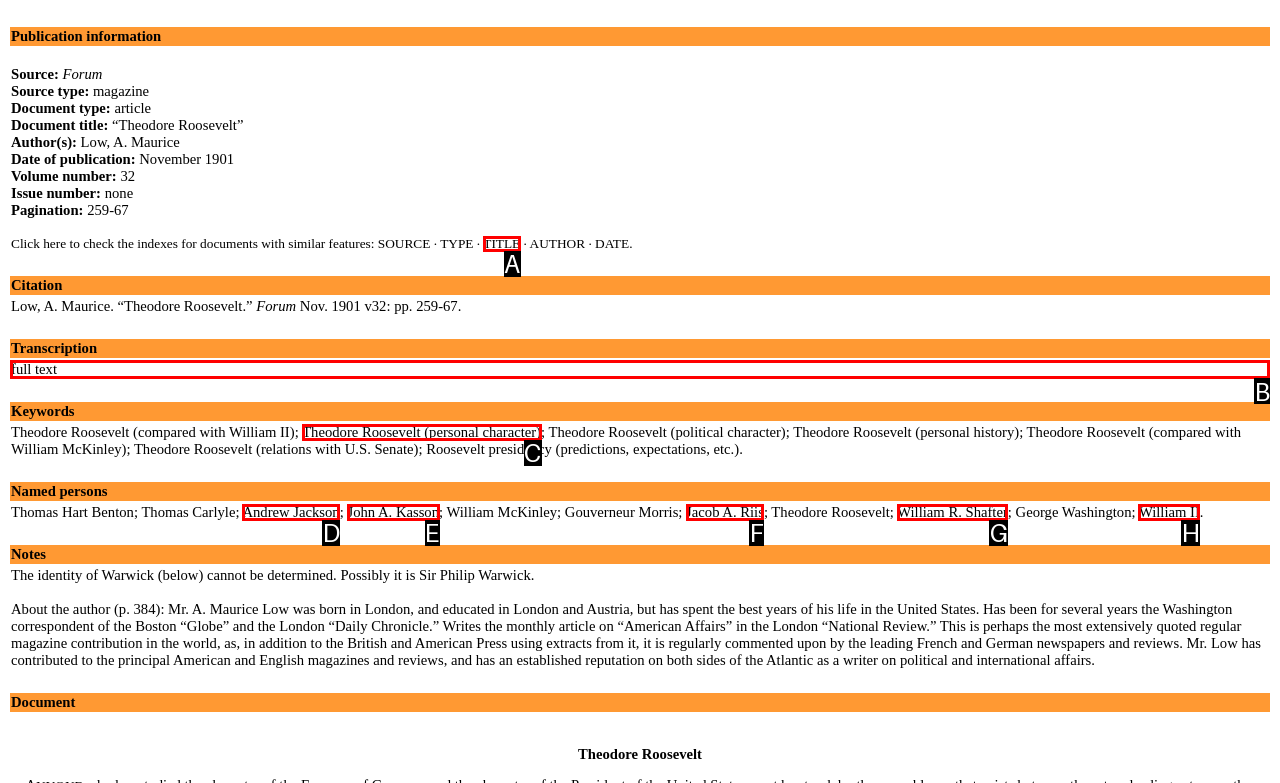For the task: View the full text, identify the HTML element to click.
Provide the letter corresponding to the right choice from the given options.

B